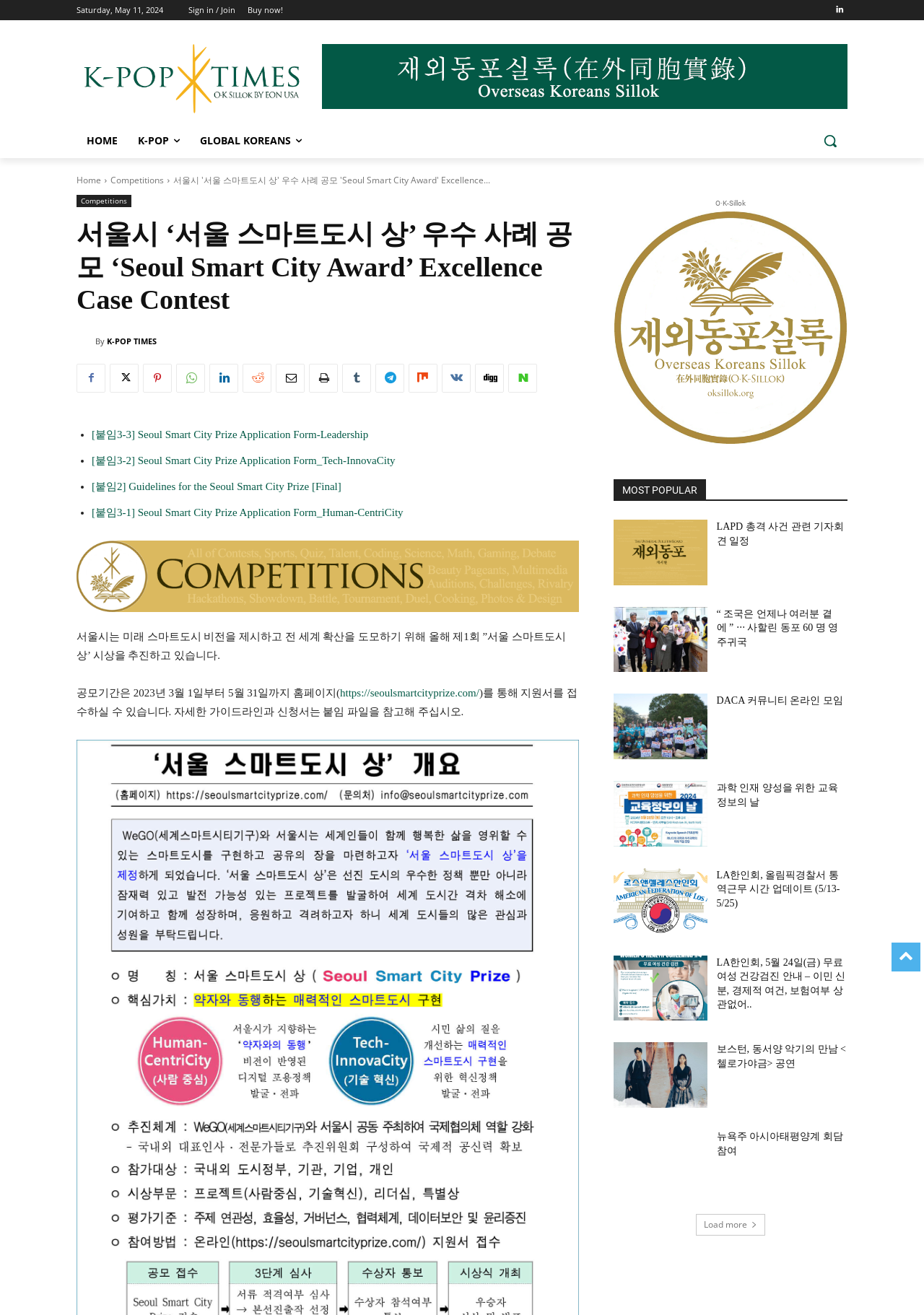Identify the bounding box coordinates for the element that needs to be clicked to fulfill this instruction: "Click the 'Sign in / Join' link". Provide the coordinates in the format of four float numbers between 0 and 1: [left, top, right, bottom].

[0.204, 0.0, 0.255, 0.015]